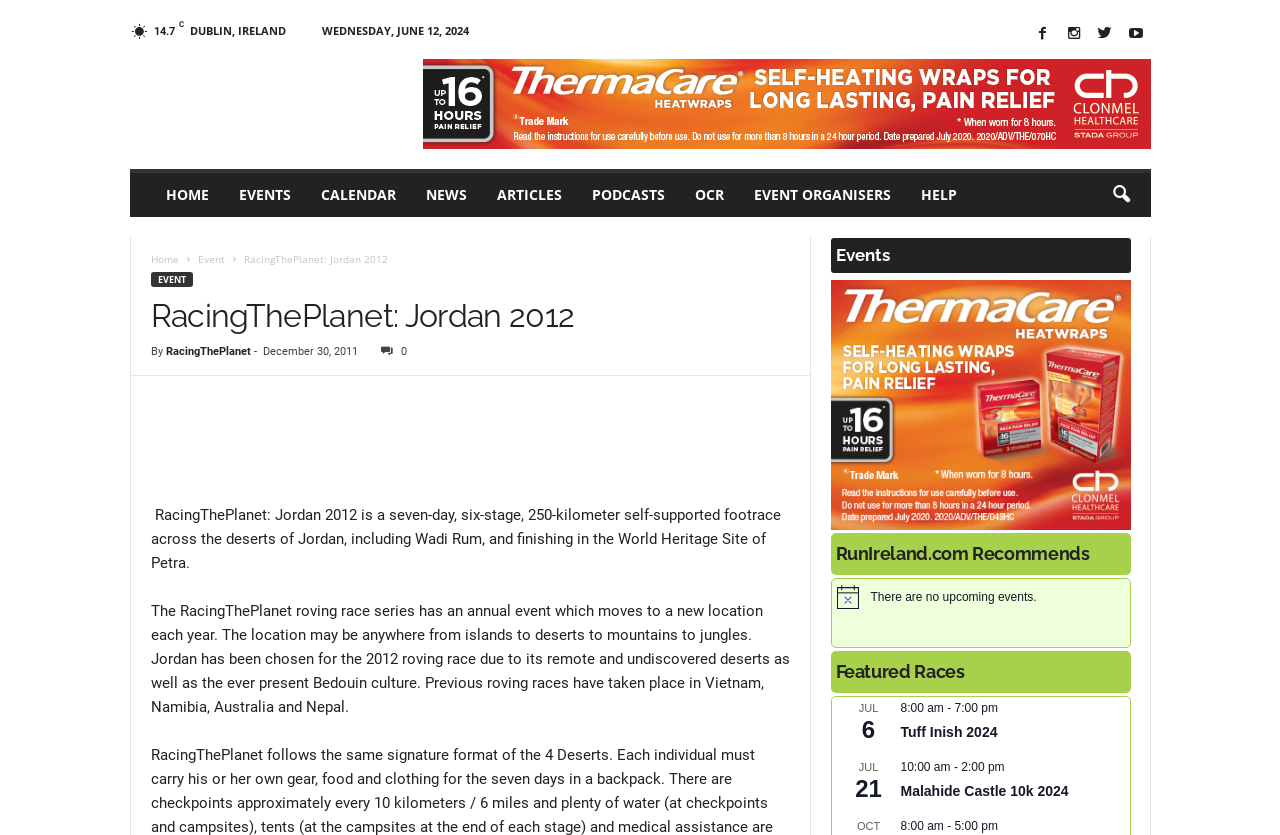Can you find the bounding box coordinates of the area I should click to execute the following instruction: "Click the link to view the Tuff Inish 2024 event"?

[0.704, 0.867, 0.779, 0.887]